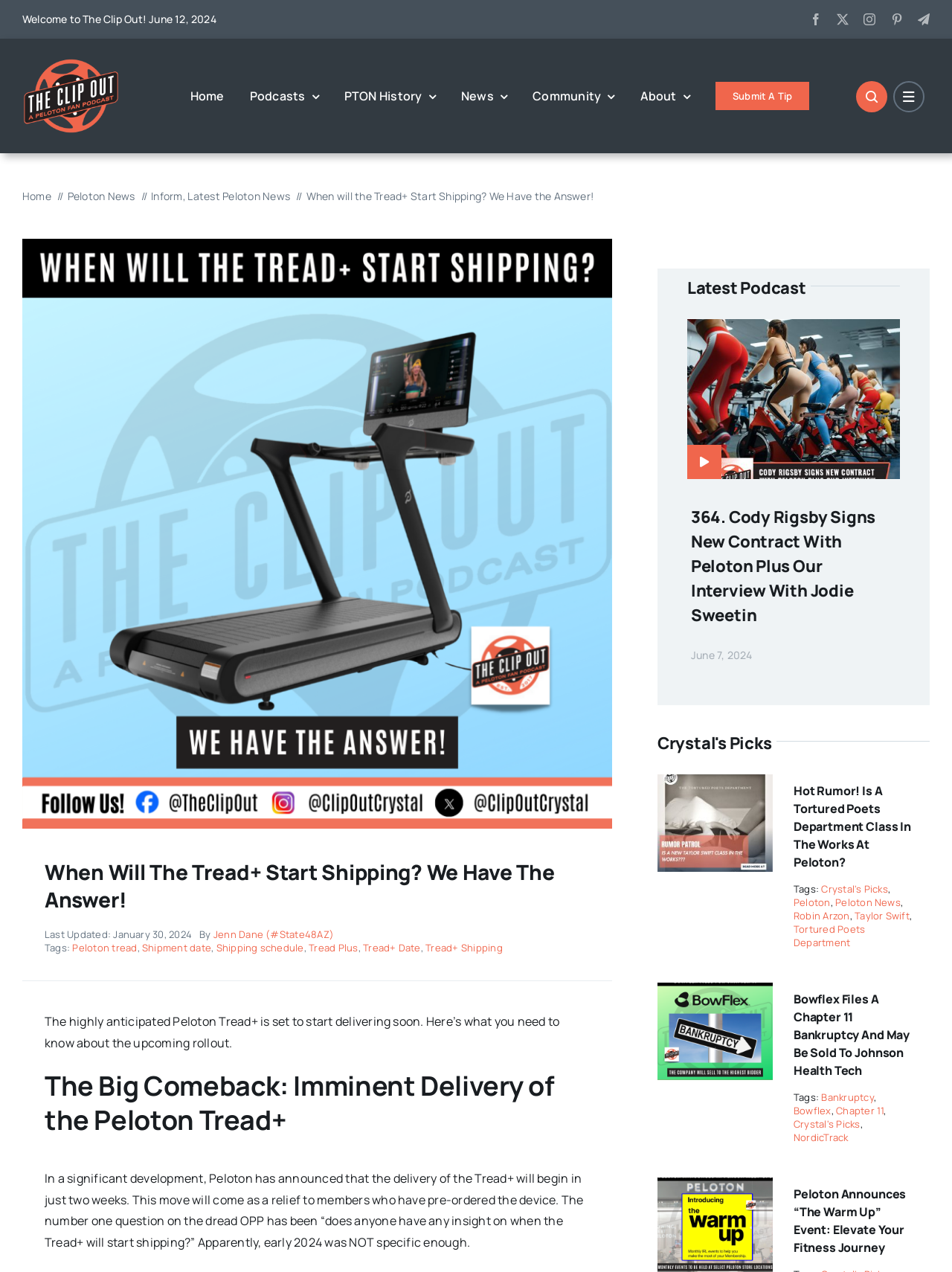Identify the bounding box coordinates of the region that should be clicked to execute the following instruction: "Check out Crystal's Picks".

[0.691, 0.575, 0.811, 0.594]